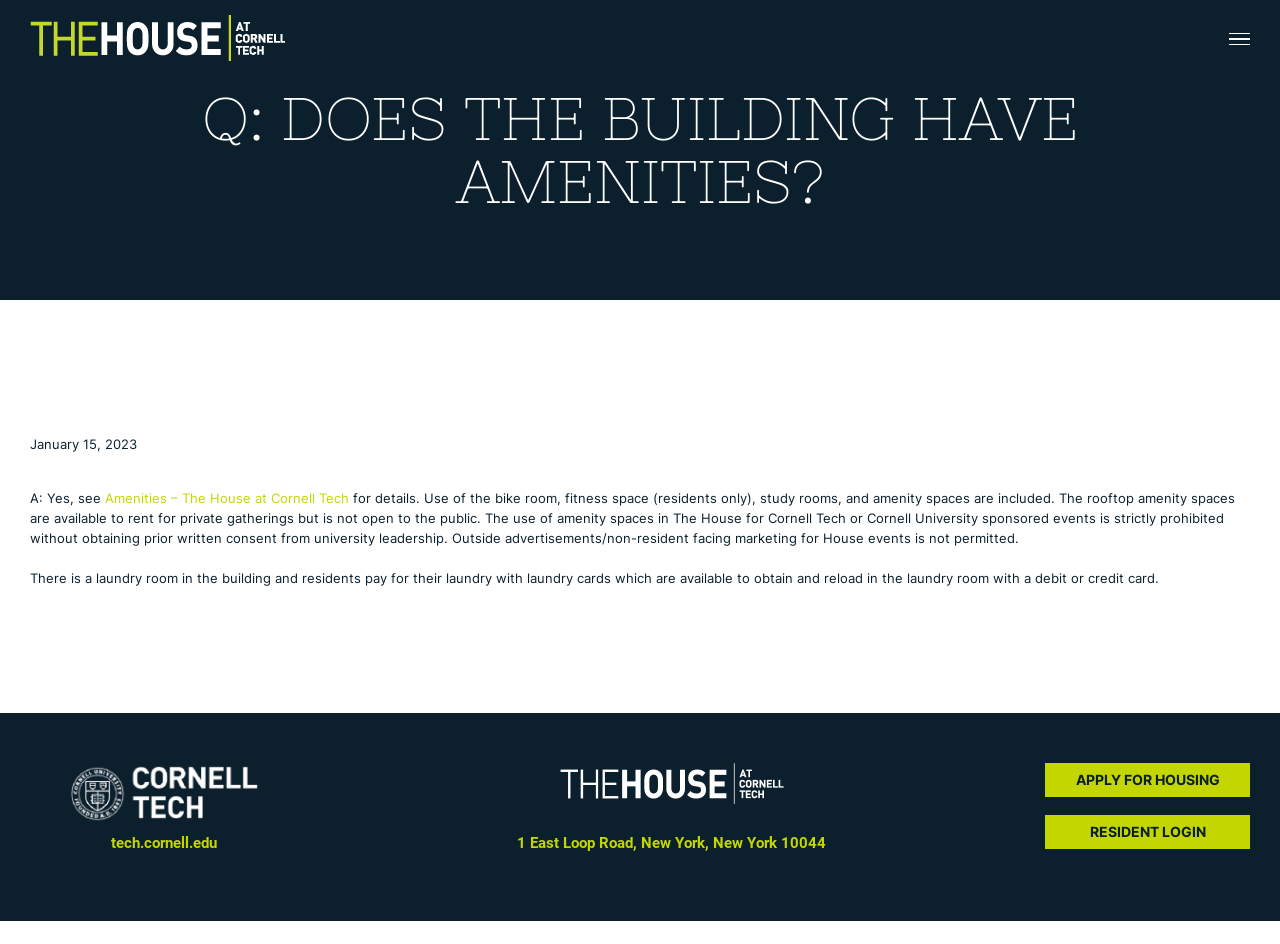Given the webpage screenshot, identify the bounding box of the UI element that matches this description: "tech.cornell.edu".

[0.087, 0.884, 0.17, 0.902]